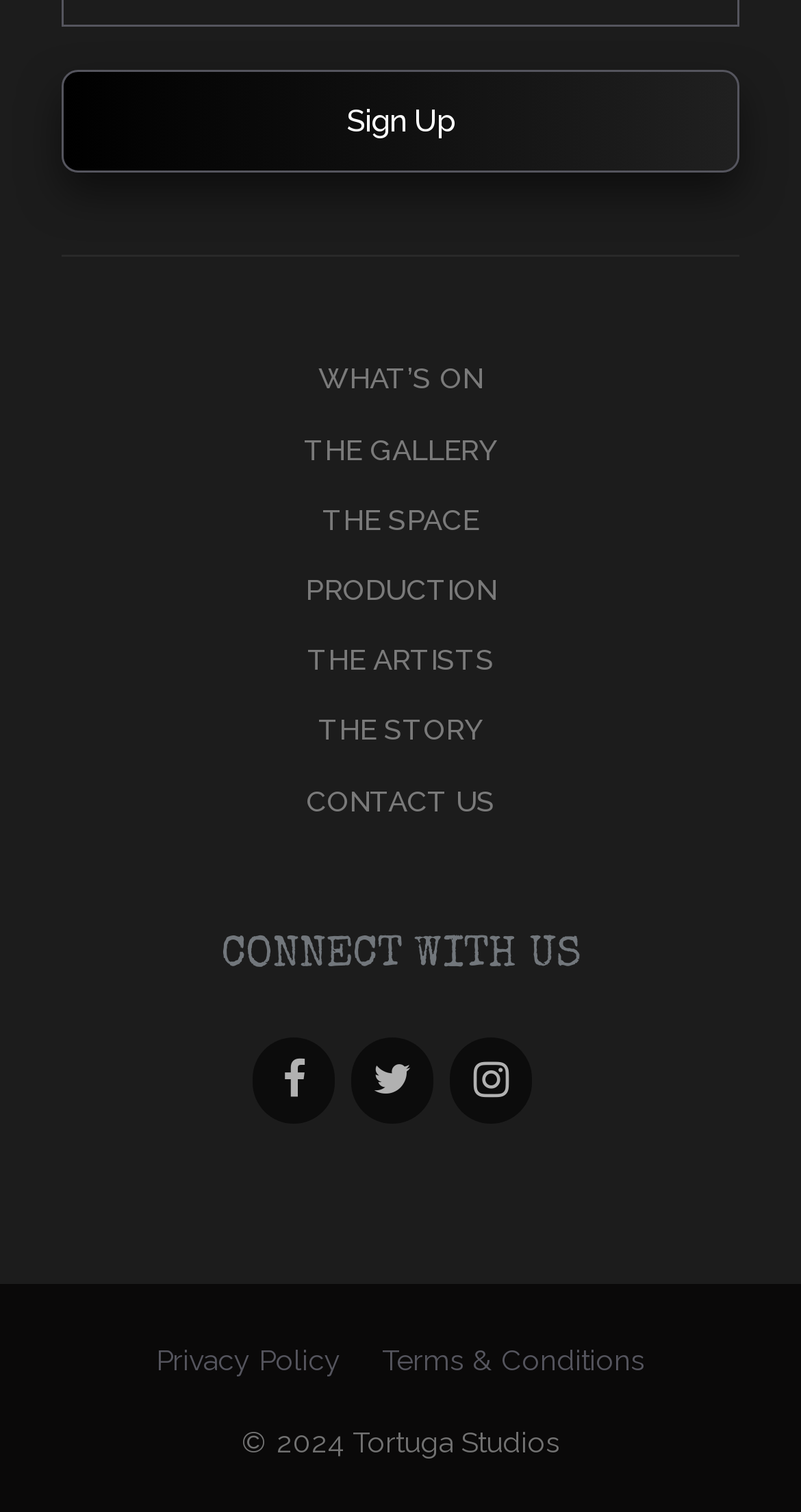Locate the bounding box coordinates of the area you need to click to fulfill this instruction: 'Follow on Facebook'. The coordinates must be in the form of four float numbers ranging from 0 to 1: [left, top, right, bottom].

[0.315, 0.686, 0.418, 0.743]